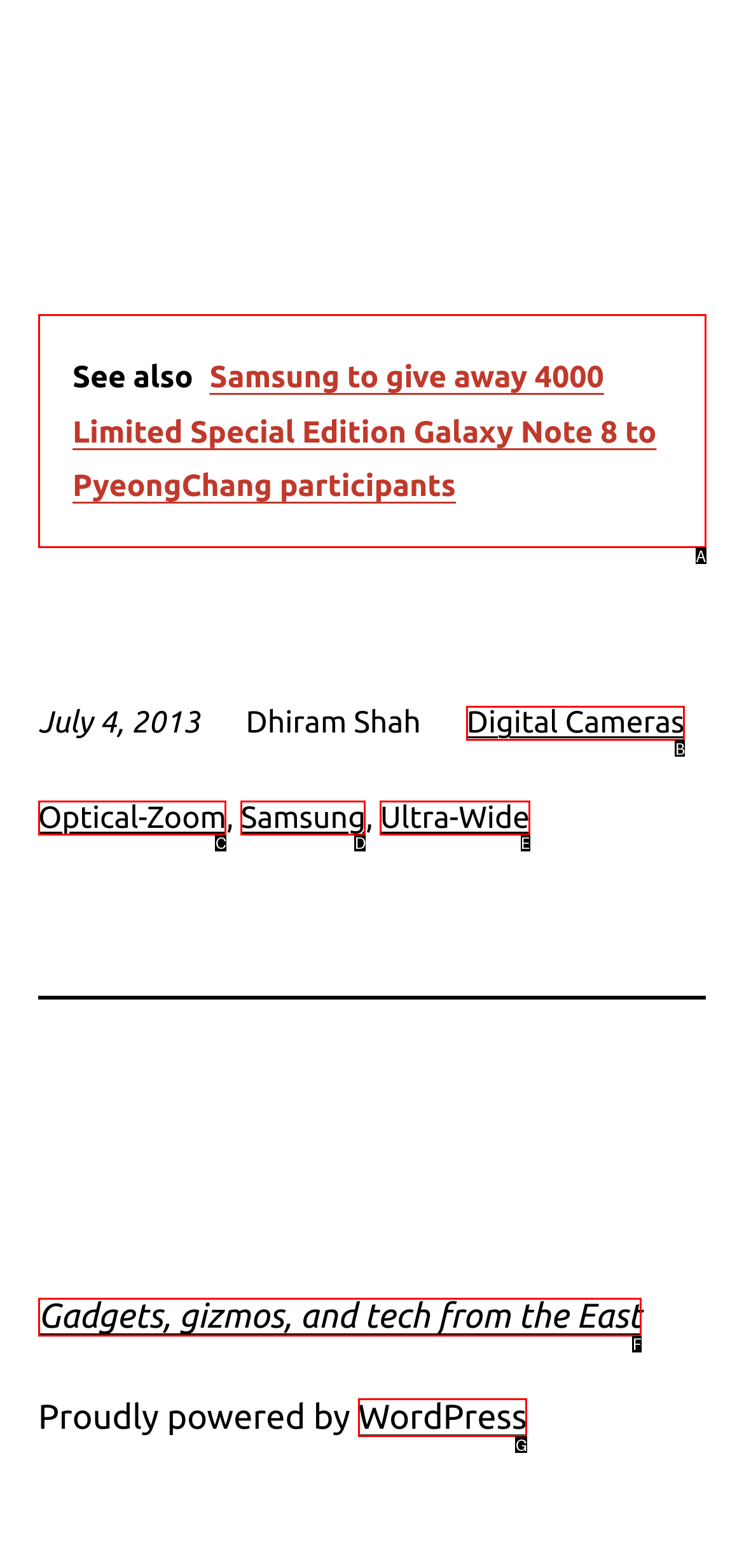Based on the given description: Digital Cameras, determine which HTML element is the best match. Respond with the letter of the chosen option.

B